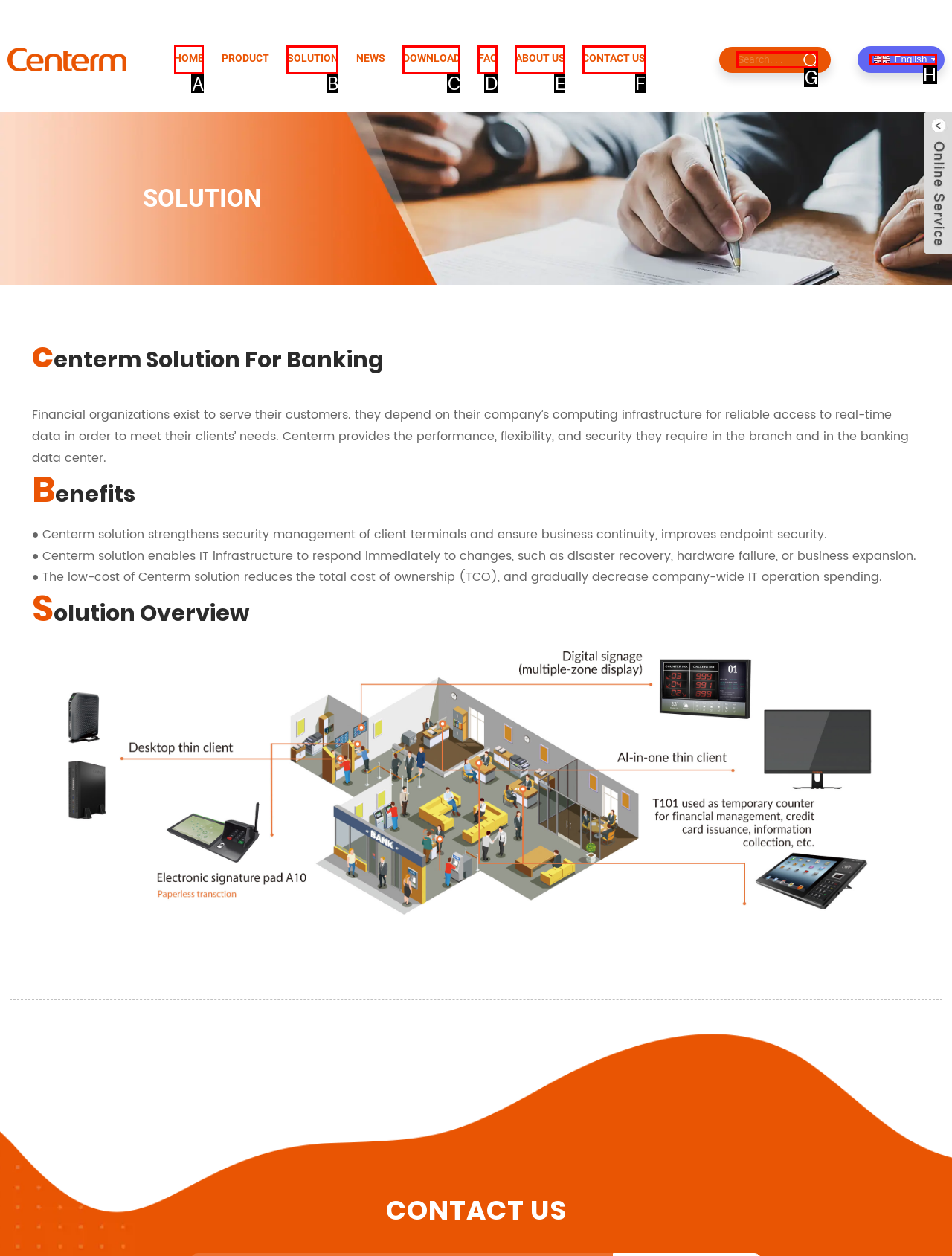Which choice should you pick to execute the task: Click the HOME link
Respond with the letter associated with the correct option only.

A